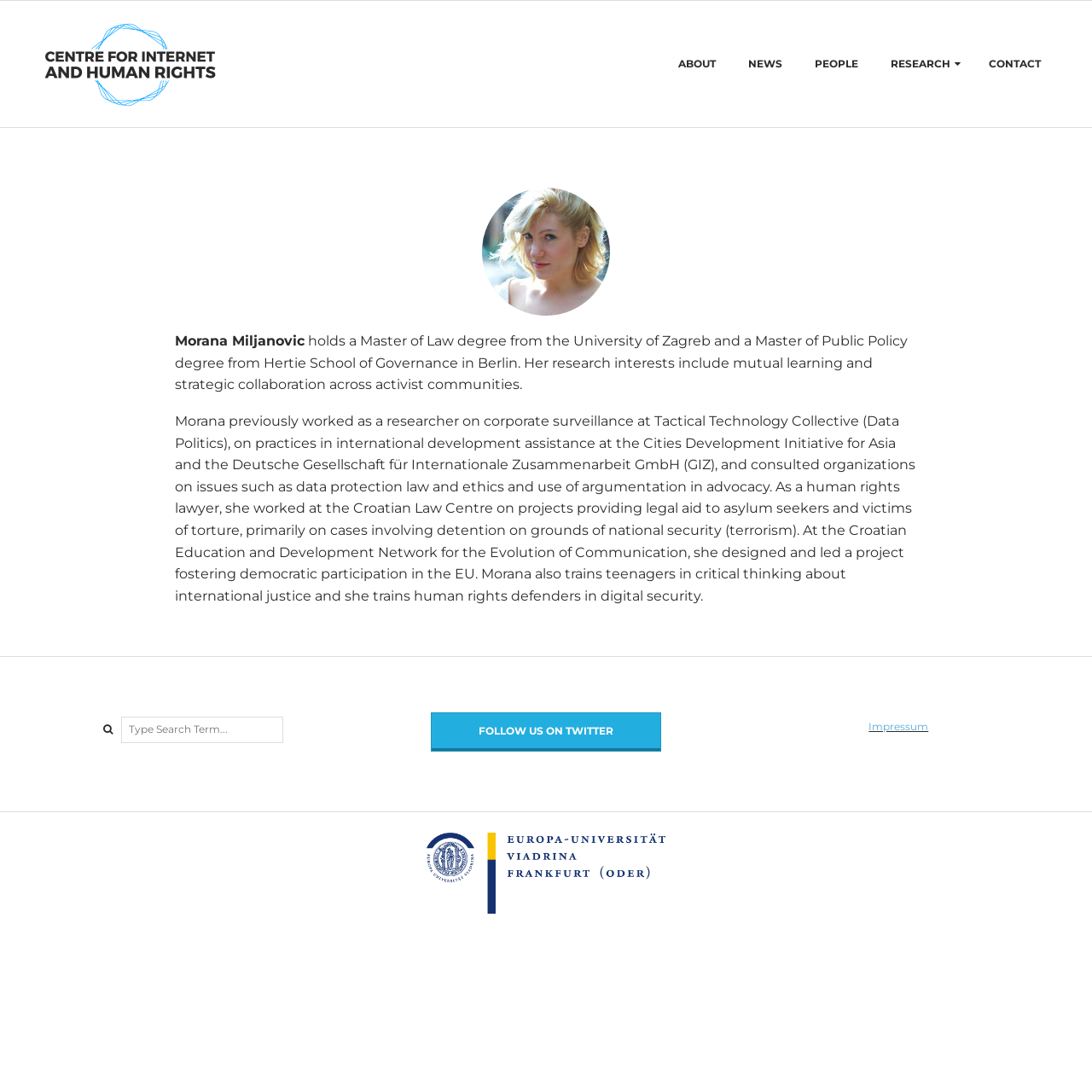What is the name of the organization where Morana worked on corporate surveillance?
Refer to the image and give a detailed answer to the query.

According to the webpage, Morana previously worked as a researcher on corporate surveillance at Tactical Technology Collective, which is mentioned in the article section.